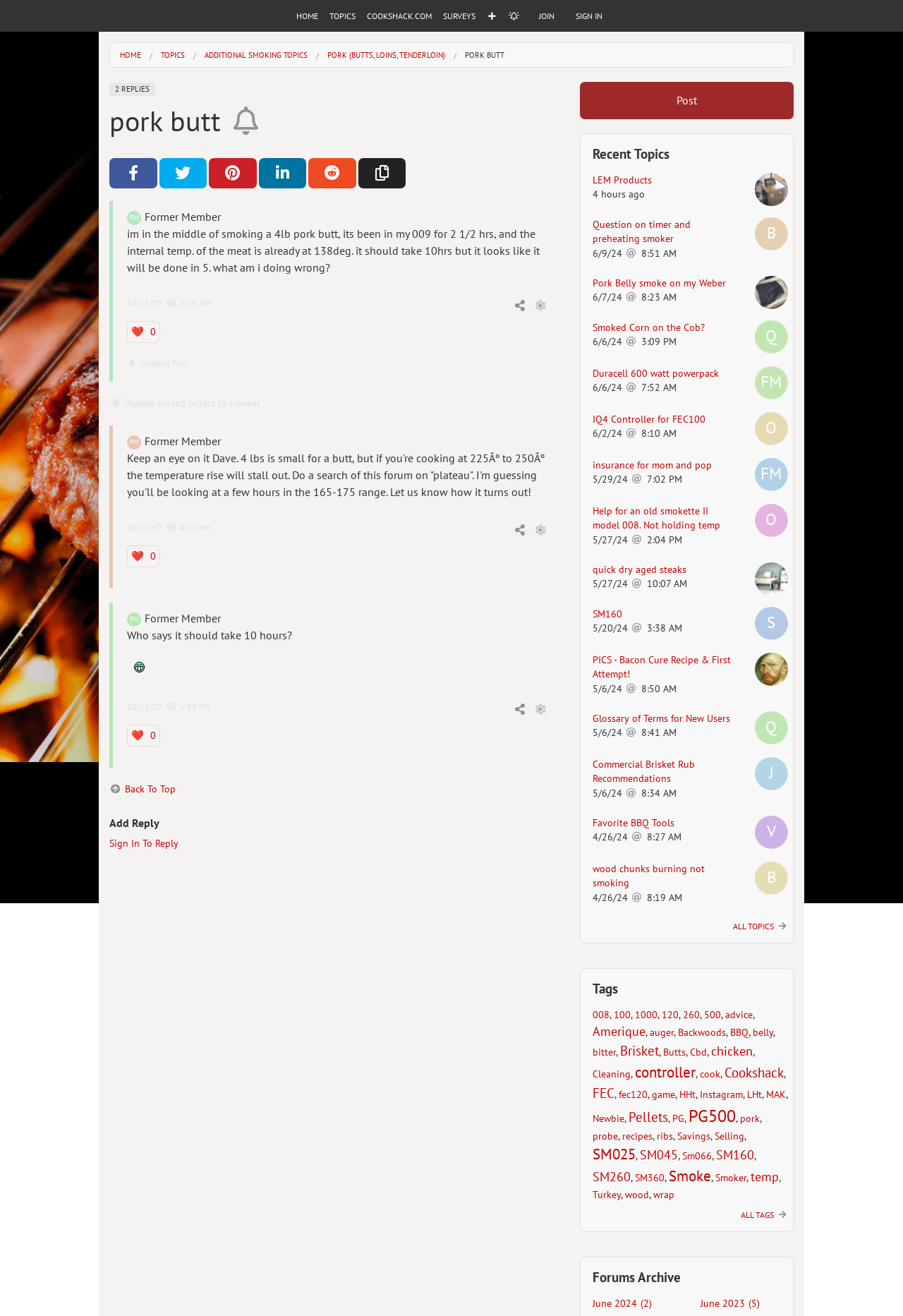Could you provide the bounding box coordinates for the portion of the screen to click to complete this instruction: "Share on Facebook"?

[0.121, 0.12, 0.174, 0.143]